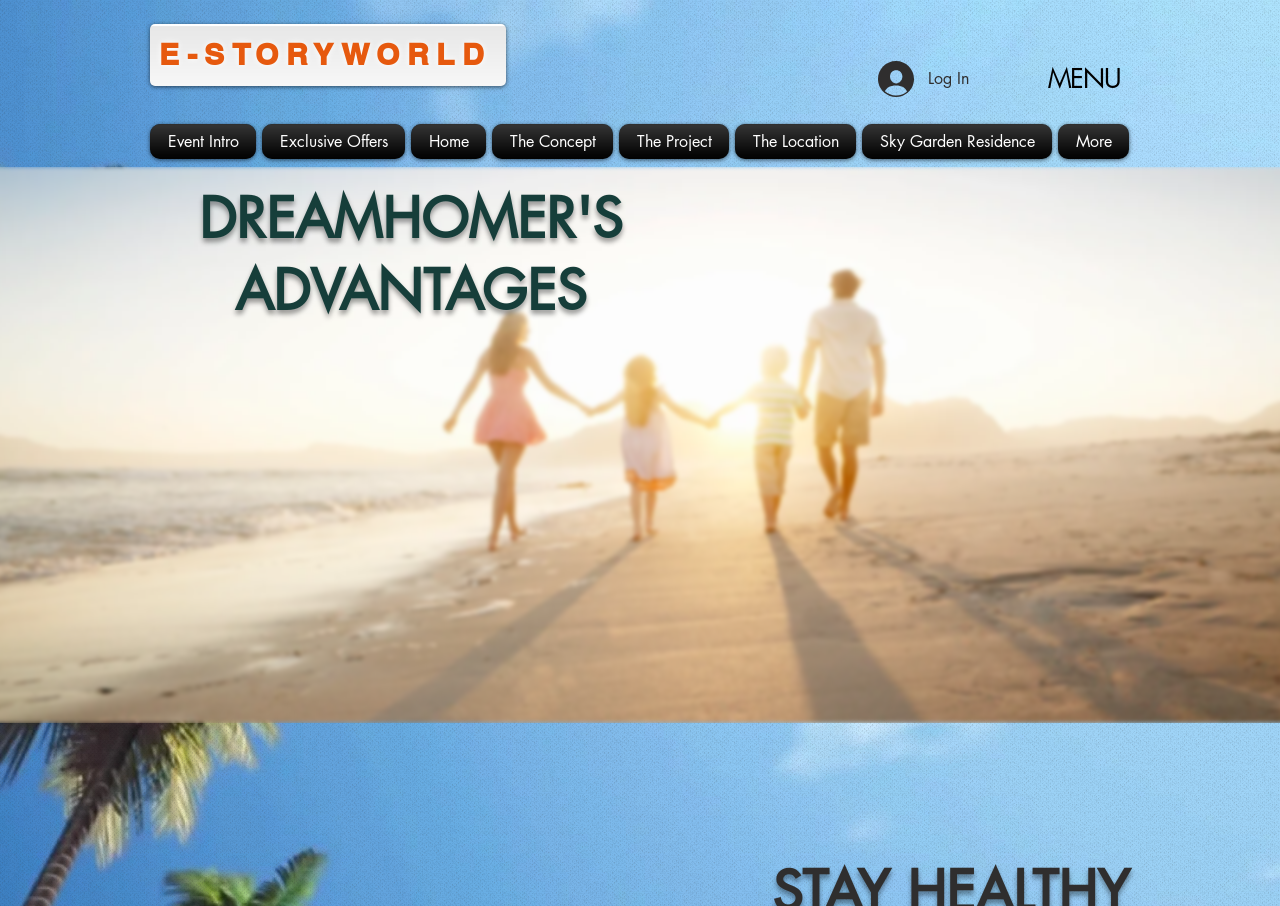Specify the bounding box coordinates of the area that needs to be clicked to achieve the following instruction: "Go to E-STORYWORLD".

[0.124, 0.04, 0.384, 0.079]